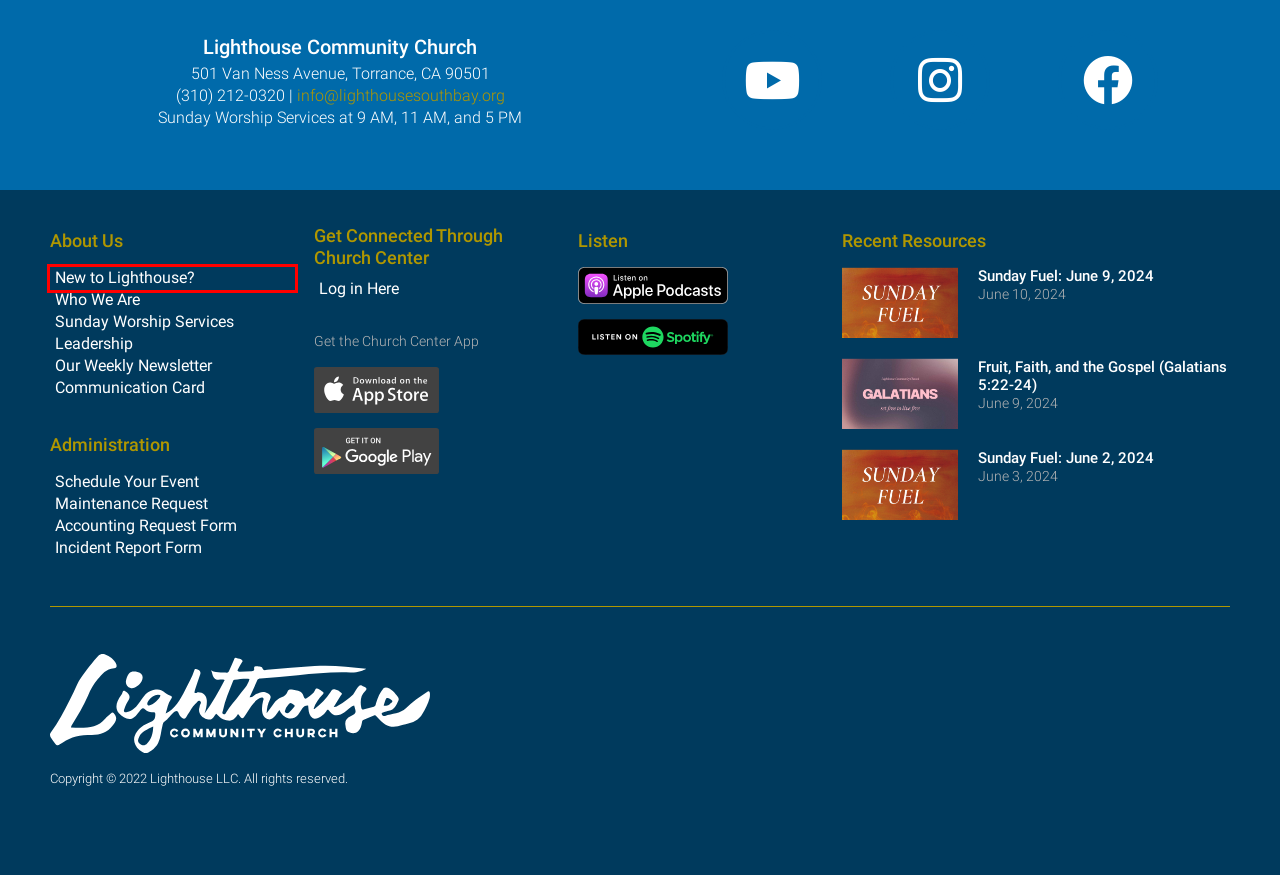You have a screenshot of a webpage with a red rectangle bounding box around a UI element. Choose the best description that matches the new page after clicking the element within the bounding box. The candidate descriptions are:
A. Who We Are – Lighthouse Community Church
B. Fruit, Faith, and the Gospel (Galatians 5:22-24) – Lighthouse Community Church
C. Communication Card - Lighthouse Community Church
D. What to Expect – Lighthouse Community Church
E. Schedule Your Event – Lighthouse Community Church
F. Sunday Fuel: June 2, 2024 – Lighthouse Community Church
G. New to Lighthouse – Lighthouse Community Church
H. Building Maintenance Request – Lighthouse Community Church

G